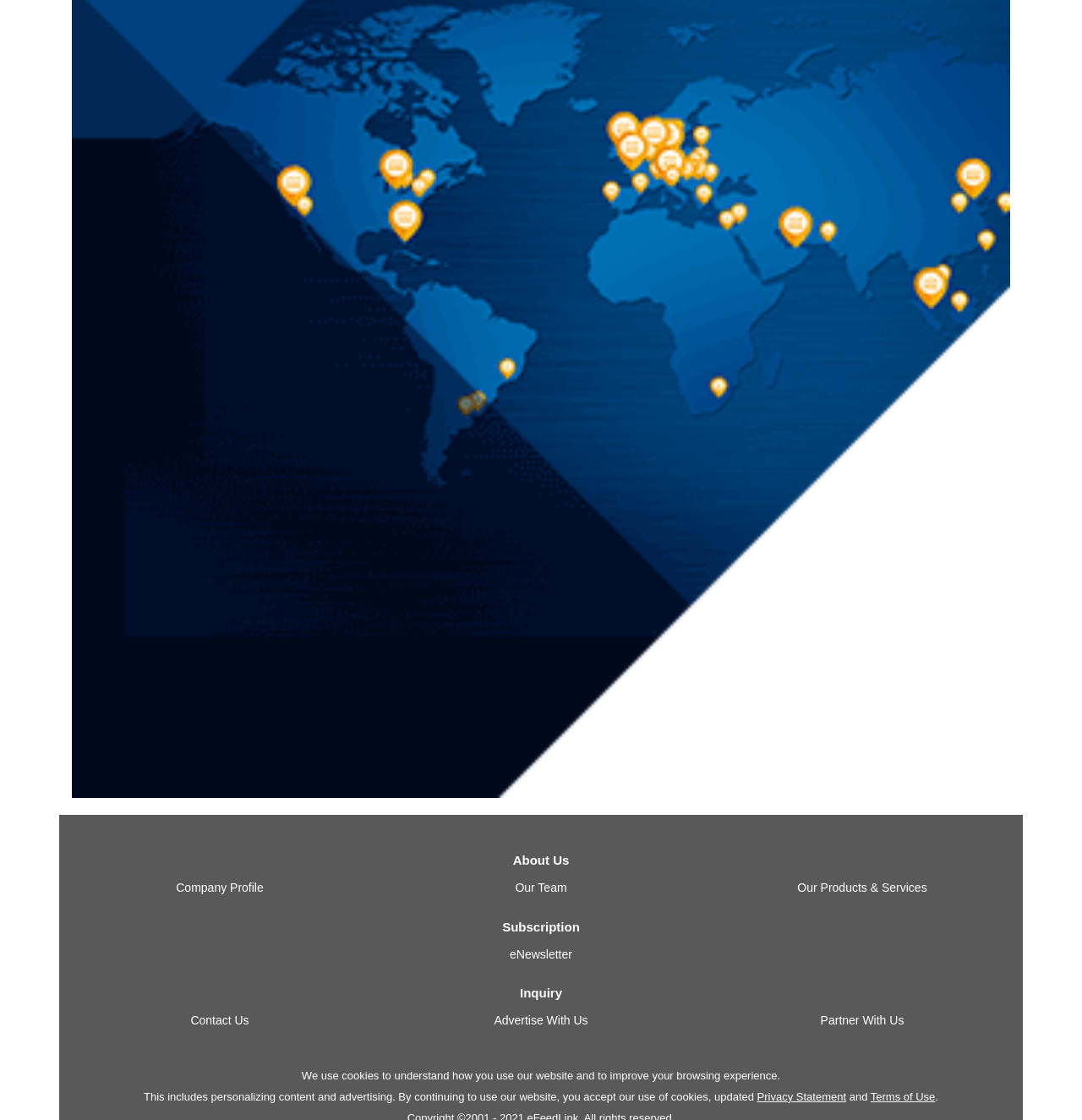What is the first link on the webpage?
Using the visual information from the image, give a one-word or short-phrase answer.

About Us